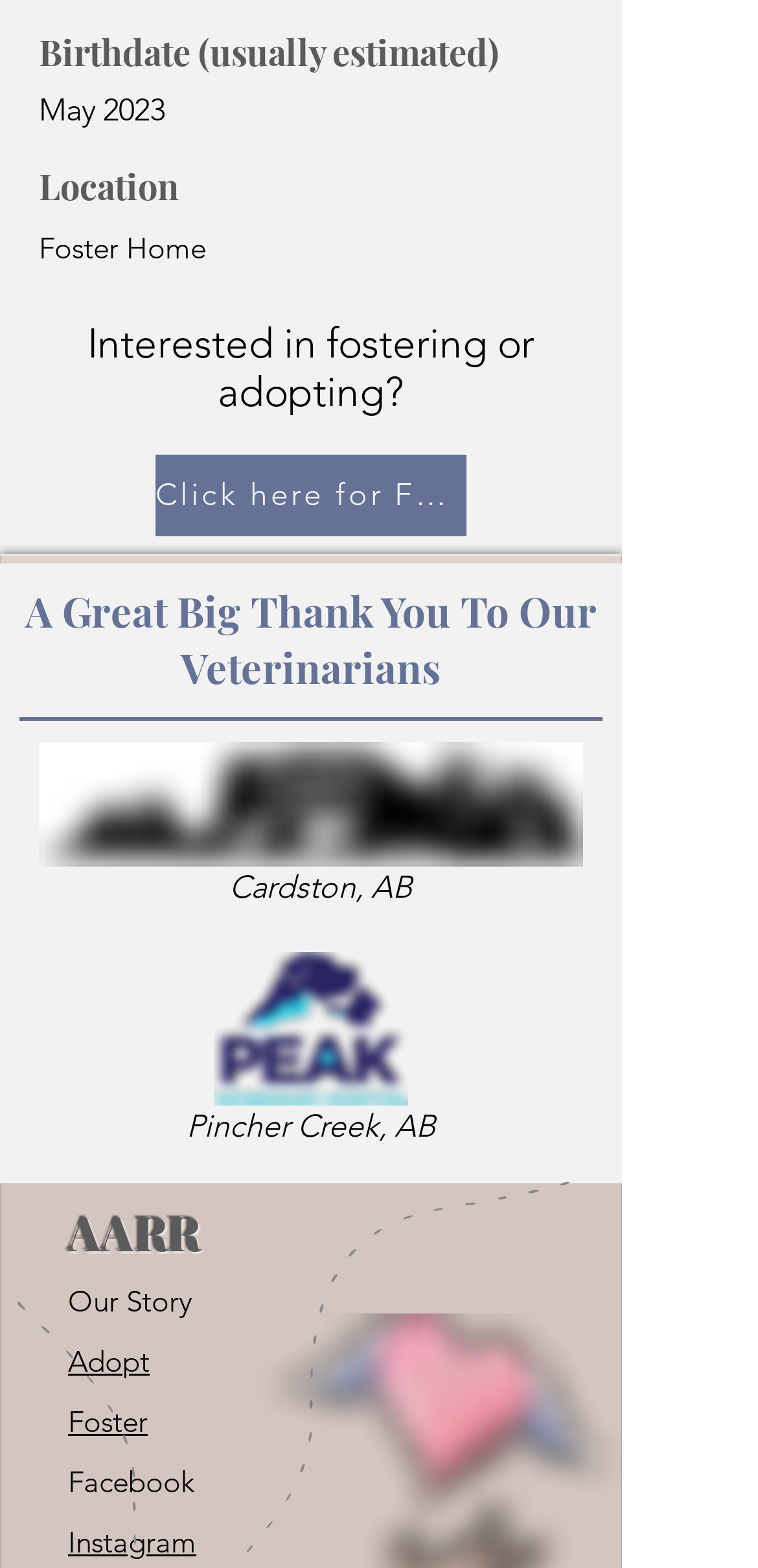Please answer the following question using a single word or phrase: 
How many links are there at the bottom?

5